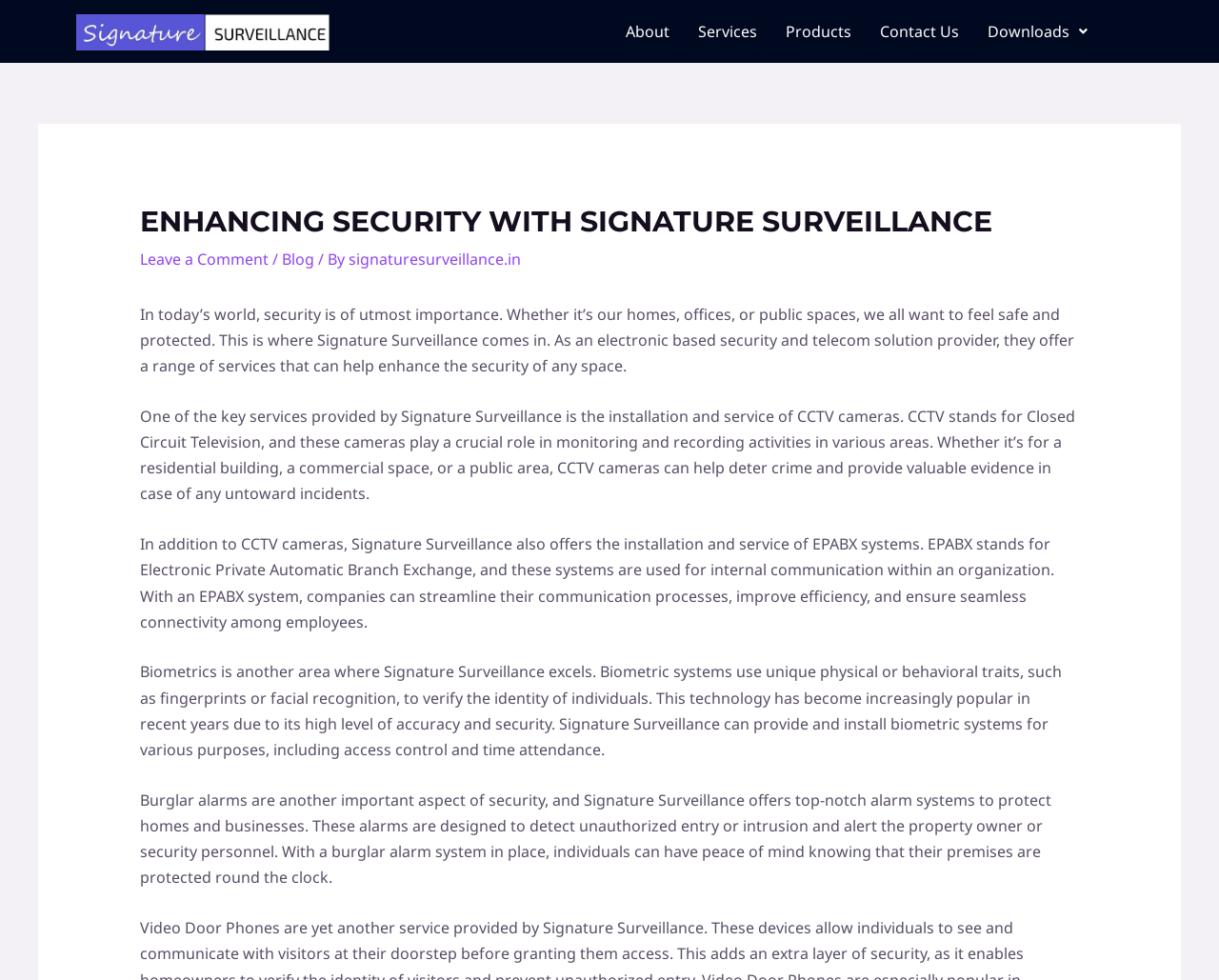Give an extensive and precise description of the webpage.

The webpage is about Signature Surveillance, a company that provides electronic-based security and telecom solutions. At the top left corner, there is a logo of the company, which is an image. Next to the logo, there are navigation links to different sections of the website, including "About", "Services", "Products", and "Contact Us". 

Below the navigation links, there is a header section with a prominent heading that reads "ENHANCING SECURITY WITH SIGNATURE SURVEILLANCE". Below the heading, there is a link to leave a comment, followed by a separator, and then a link to the blog section. 

The main content of the webpage is divided into four paragraphs. The first paragraph introduces the importance of security in today's world and how Signature Surveillance can help enhance security. The second paragraph discusses the installation and service of CCTV cameras, which can help deter crime and provide valuable evidence. 

The third paragraph talks about EPABX systems, which are used for internal communication within an organization. The fourth paragraph discusses biometric systems, which use unique physical or behavioral traits to verify the identity of individuals. The final paragraph discusses burglar alarms, which are designed to detect unauthorized entry or intrusion and alert the property owner or security personnel. 

At the bottom of the webpage, there is a "Post navigation" section, which may provide links to previous or next posts.